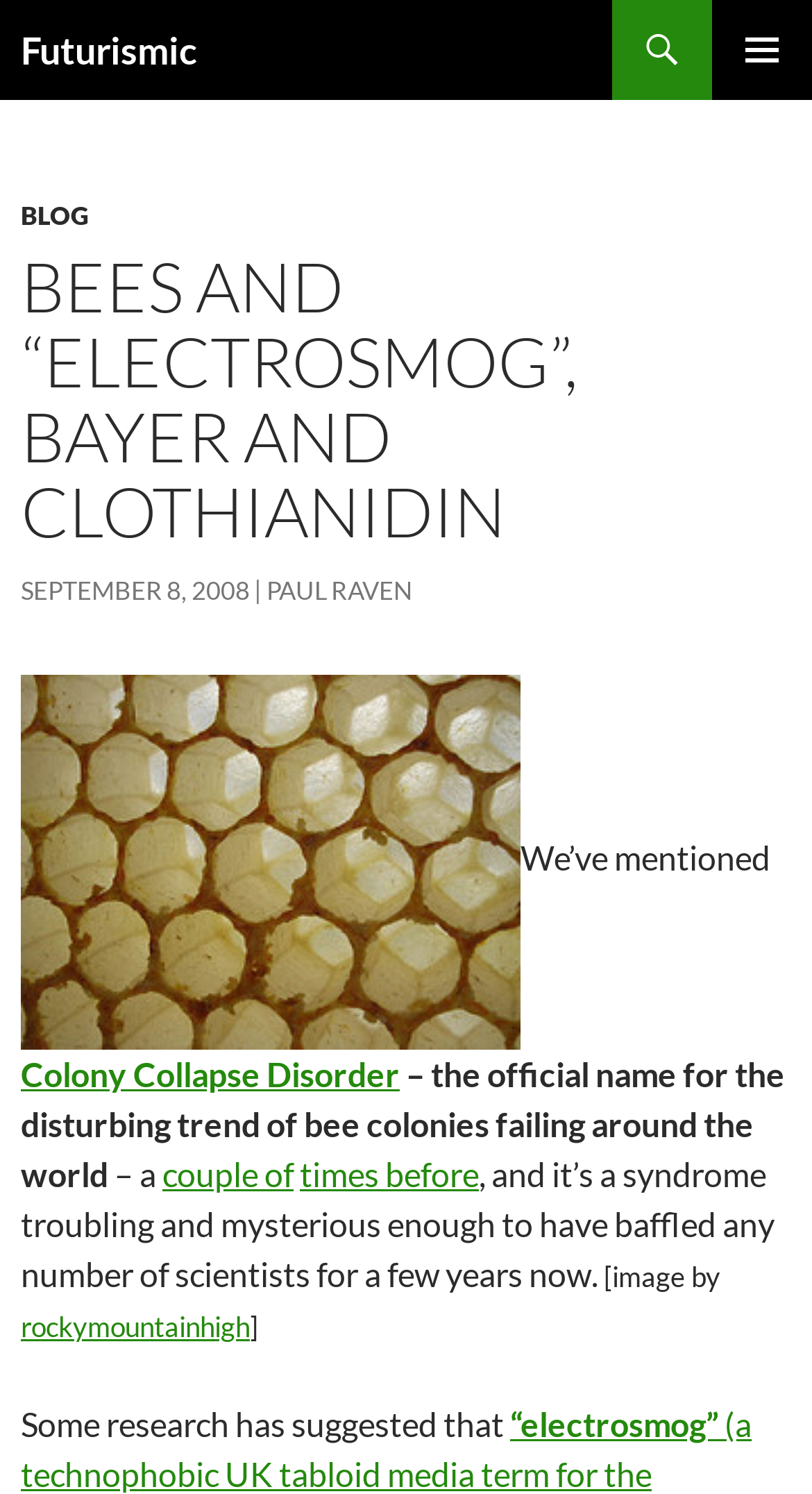Find the bounding box coordinates for the area that should be clicked to accomplish the instruction: "View the image of bee hive honeycomb".

[0.026, 0.452, 0.641, 0.703]